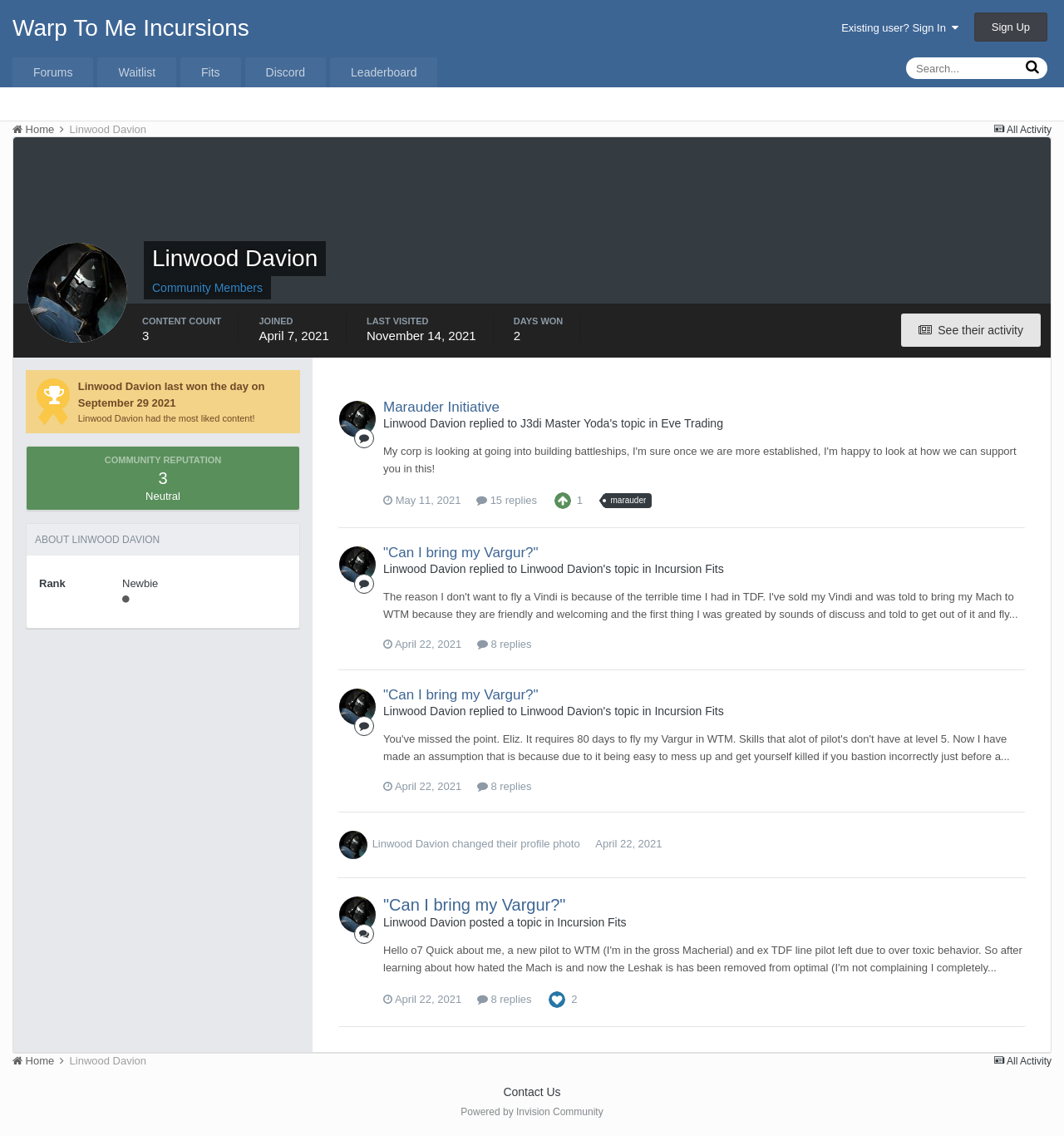What is the username of the profile?
Using the image as a reference, give an elaborate response to the question.

I found the username by looking at the top navigation bar, where it says 'Linwood Davion' next to the profile picture.